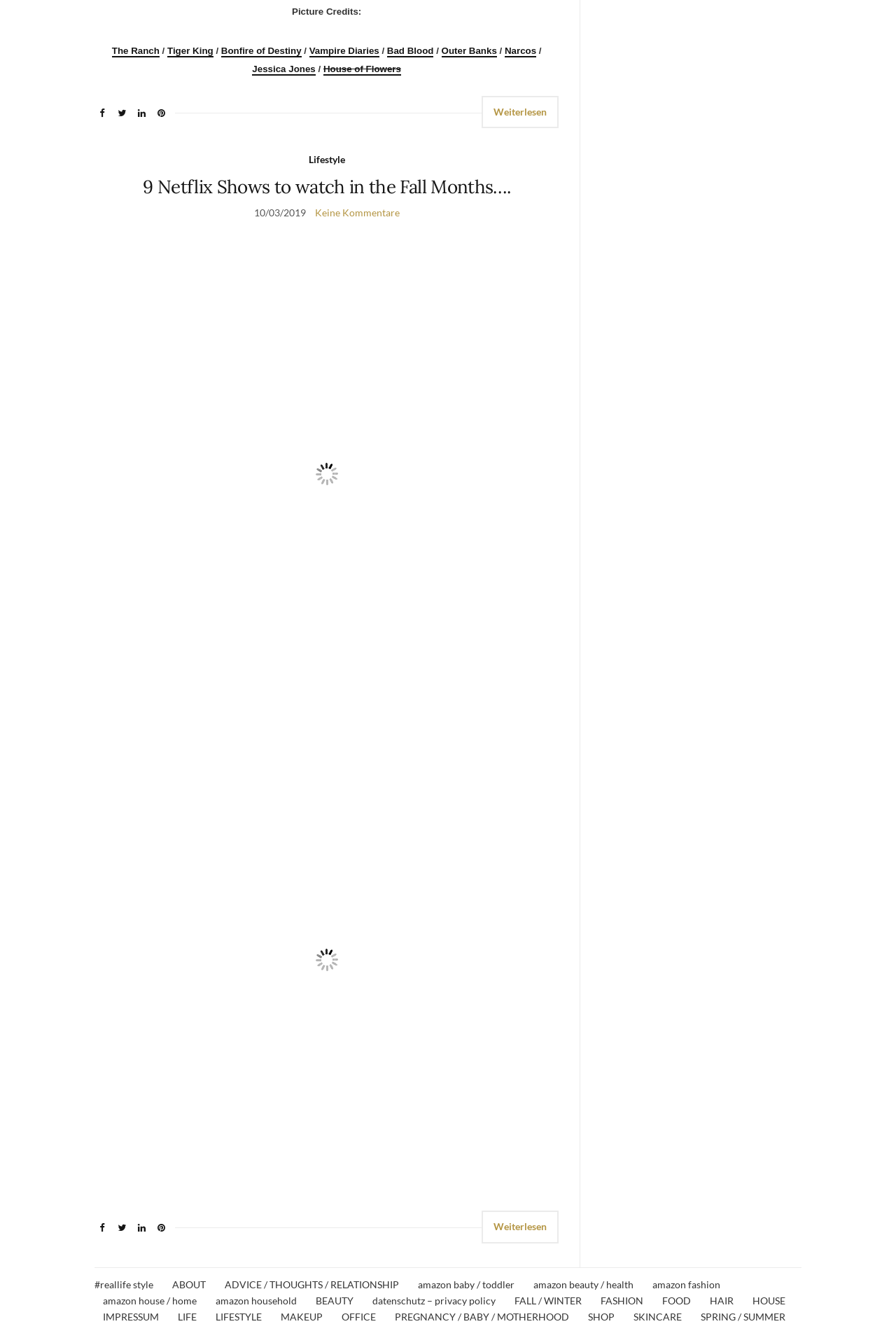Given the element description House of Flowers, identify the bounding box coordinates for the UI element on the webpage screenshot. The format should be (top-left x, top-left y, bottom-right x, bottom-right y), with values between 0 and 1.

[0.361, 0.048, 0.448, 0.057]